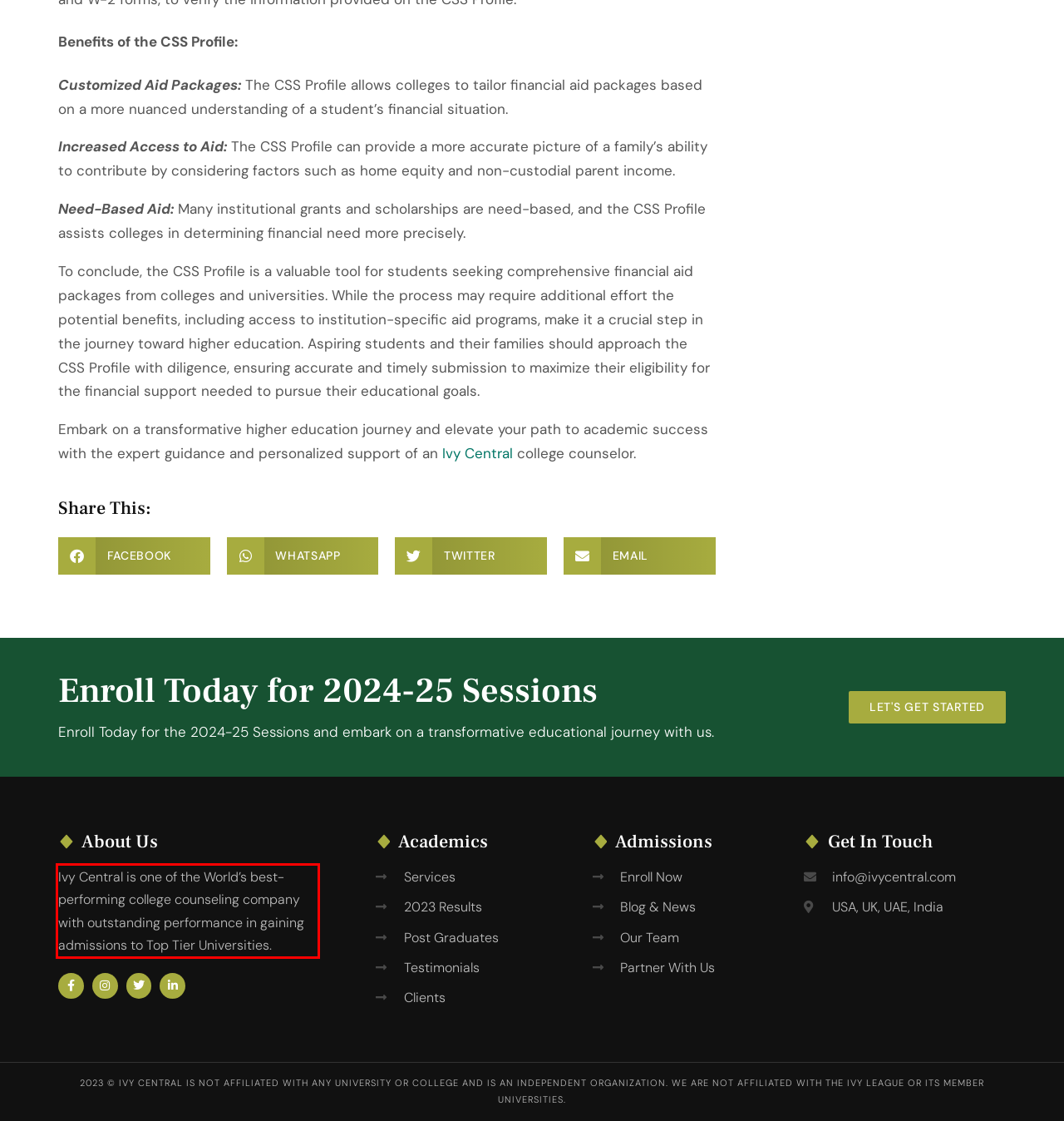Analyze the screenshot of a webpage where a red rectangle is bounding a UI element. Extract and generate the text content within this red bounding box.

Ivy Central is one of the World’s best-performing college counseling company with outstanding performance in gaining admissions to Top Tier Universities.